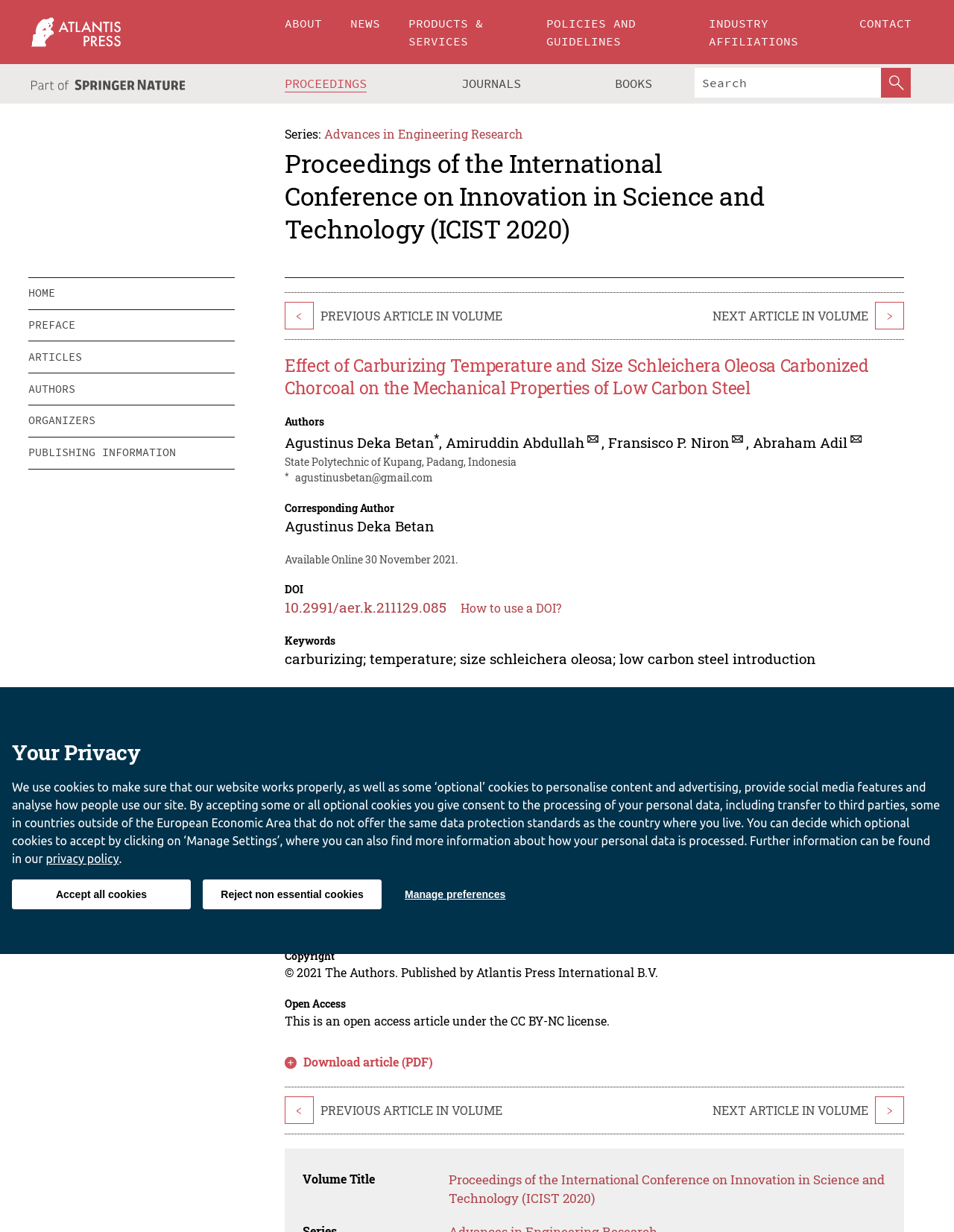Predict the bounding box coordinates of the area that should be clicked to accomplish the following instruction: "Go to the home page". The bounding box coordinates should consist of four float numbers between 0 and 1, i.e., [left, top, right, bottom].

[0.03, 0.225, 0.246, 0.251]